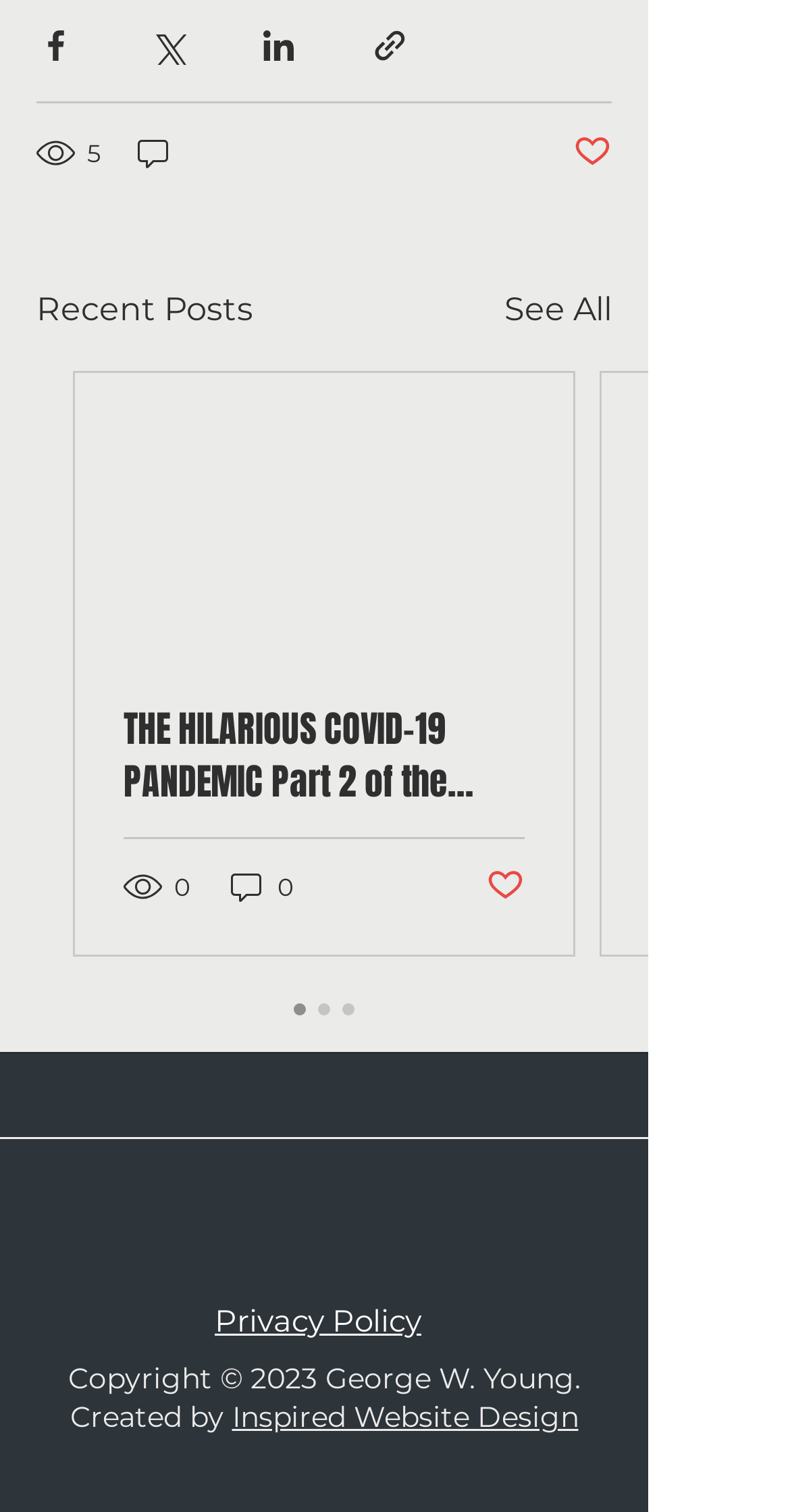Please provide a one-word or phrase answer to the question: 
Is the 'Recent Posts' section visible?

Yes